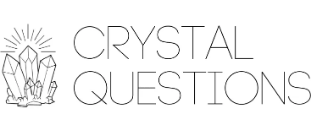What is the style of the font used in the logo?
Provide a comprehensive and detailed answer to the question.

The caption describes the font used in the logo of 'Crystal Questions' as clean and minimalistic, which suggests that the font is simple, elegant, and easy to read. This style of font is often used to convey a sense of sophistication and clarity.